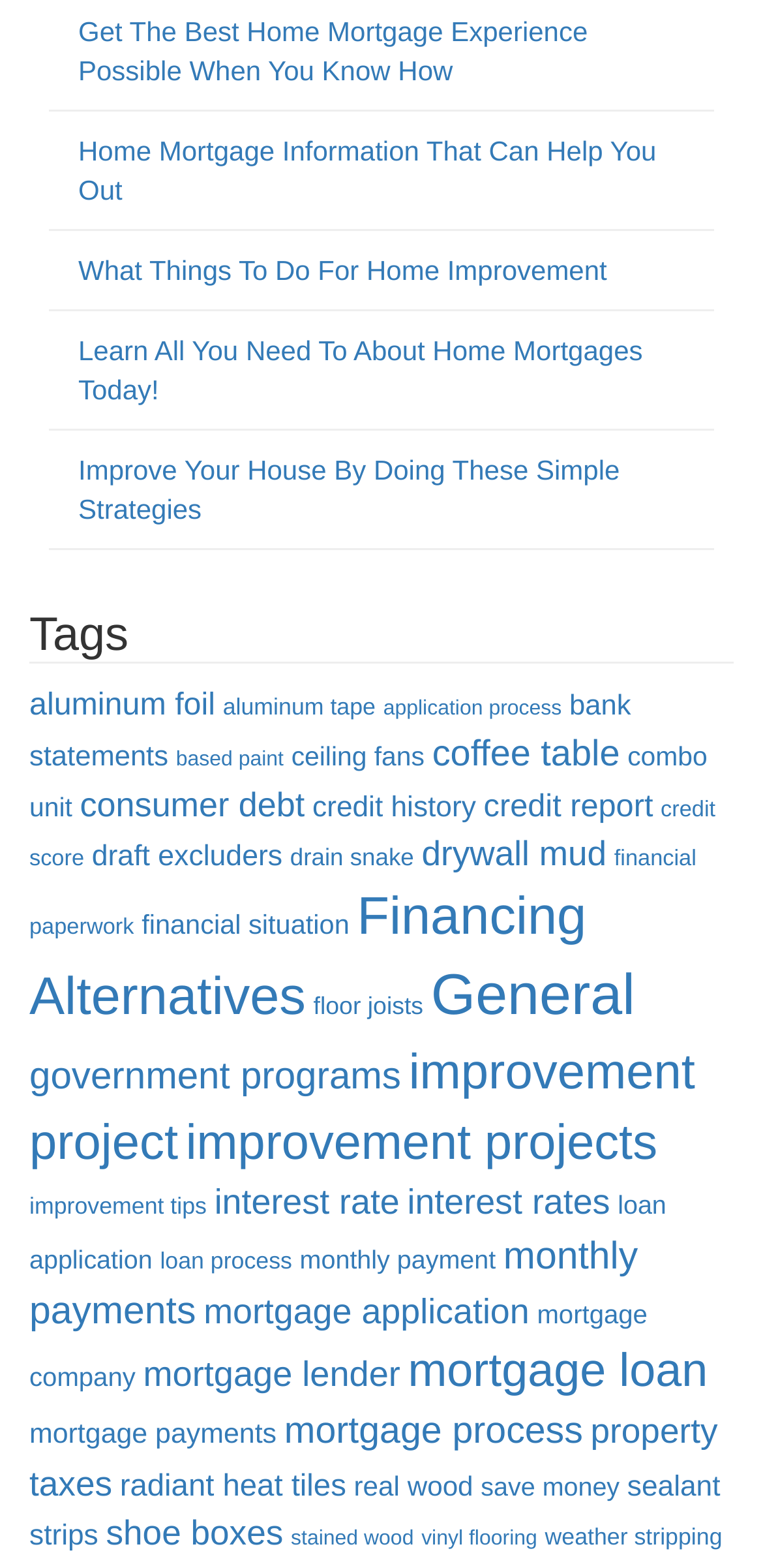How many links are there under the 'Tags' heading?
Please elaborate on the answer to the question with detailed information.

By counting the links under the 'Tags' heading, I can see that there are more than 30 links, each with a specific topic related to home mortgages or home improvement.